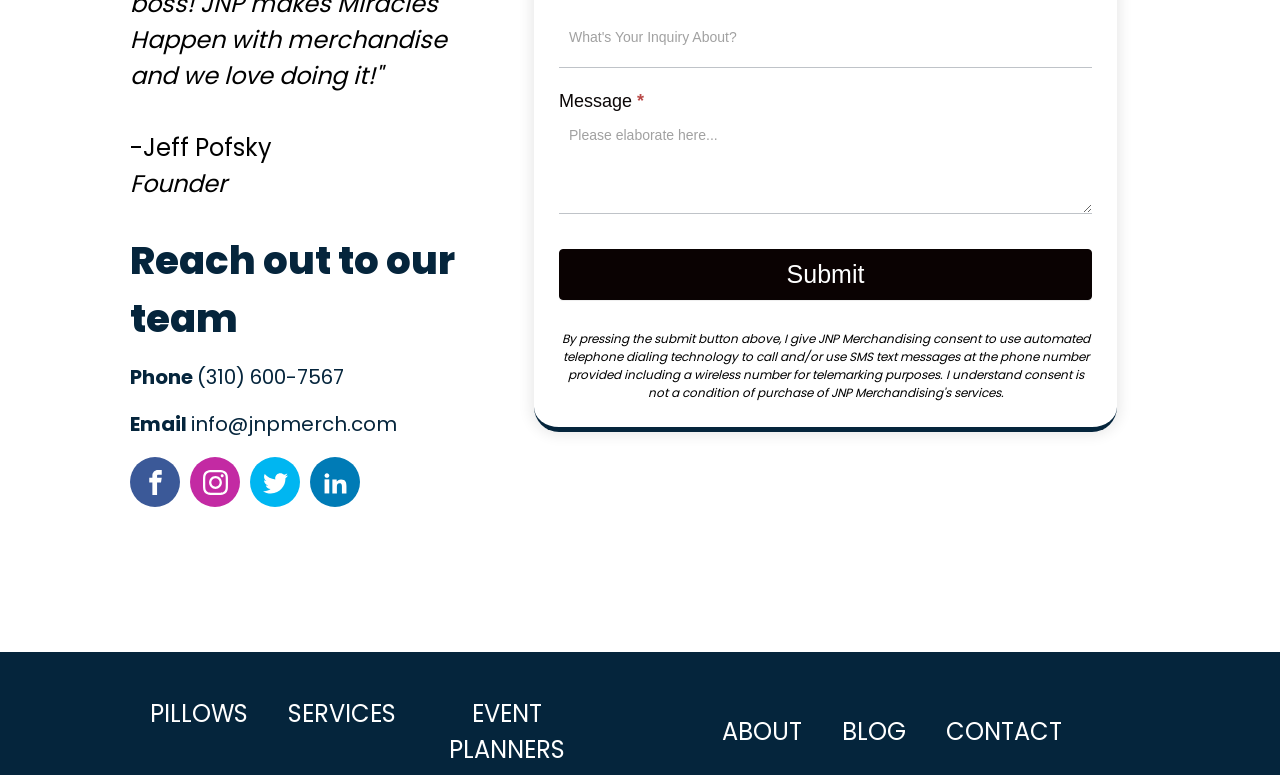What is the purpose of the submit button?
Refer to the image and provide a one-word or short phrase answer.

To send a message